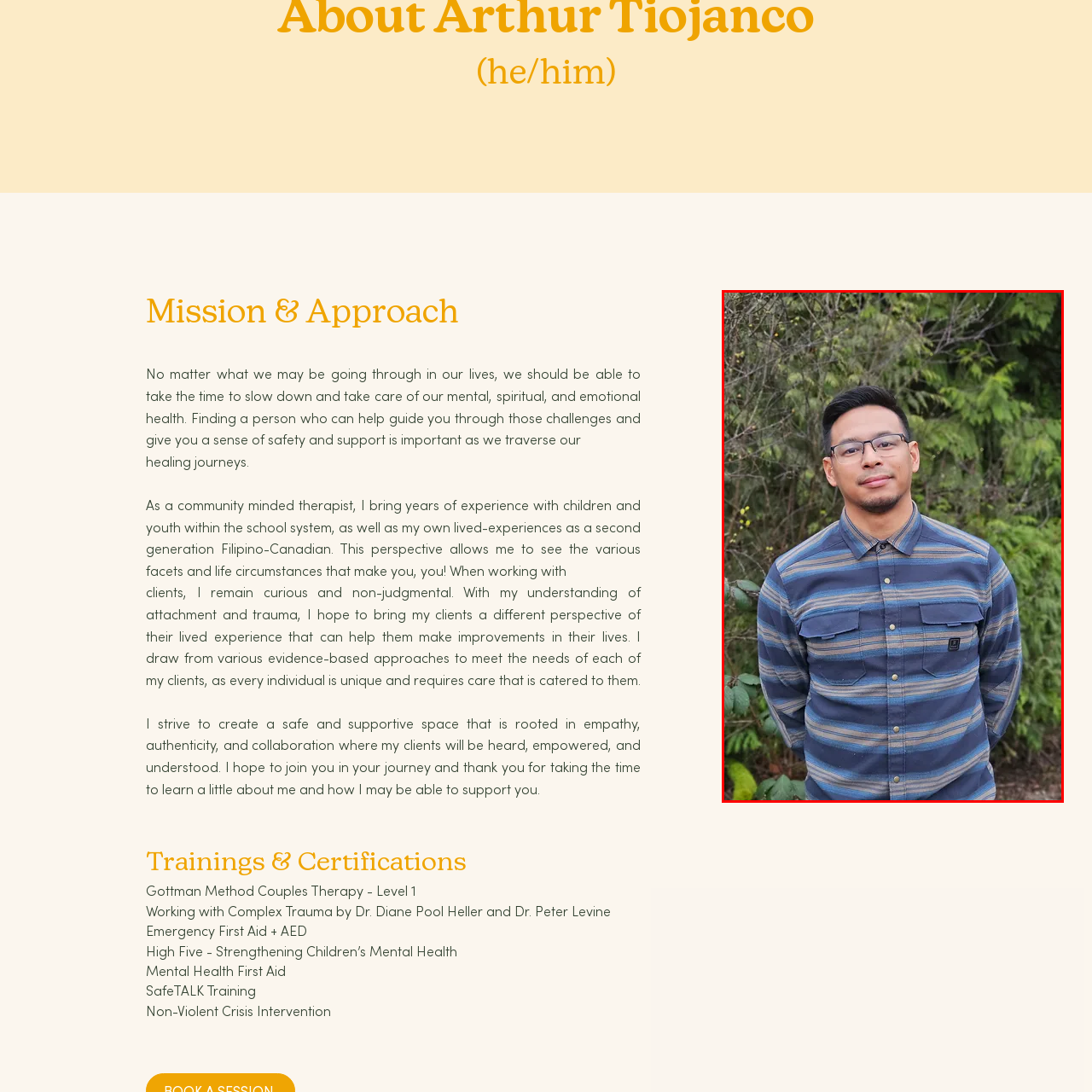Carefully inspect the area of the image highlighted by the red box and deliver a detailed response to the question below, based on your observations: What is the atmosphere conveyed by the image?

The caption describes the atmosphere as 'serene' and mentions that the image 'reflects a serene atmosphere that aligns with themes of personal well-being and support', indicating that the atmosphere conveyed by the image is serene.